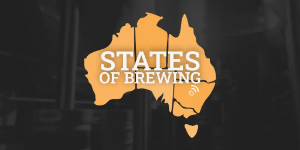What is the theme of the image?
Give a detailed and exhaustive answer to the question.

The theme of the image is Australian brewing, as indicated by the phrase 'STATES OF BREWING' and the description of the image as symbolizing the diverse brewing culture across Australia. The image is meant to represent the craft beer scene in Australia and the unique contributions of various regional breweries.